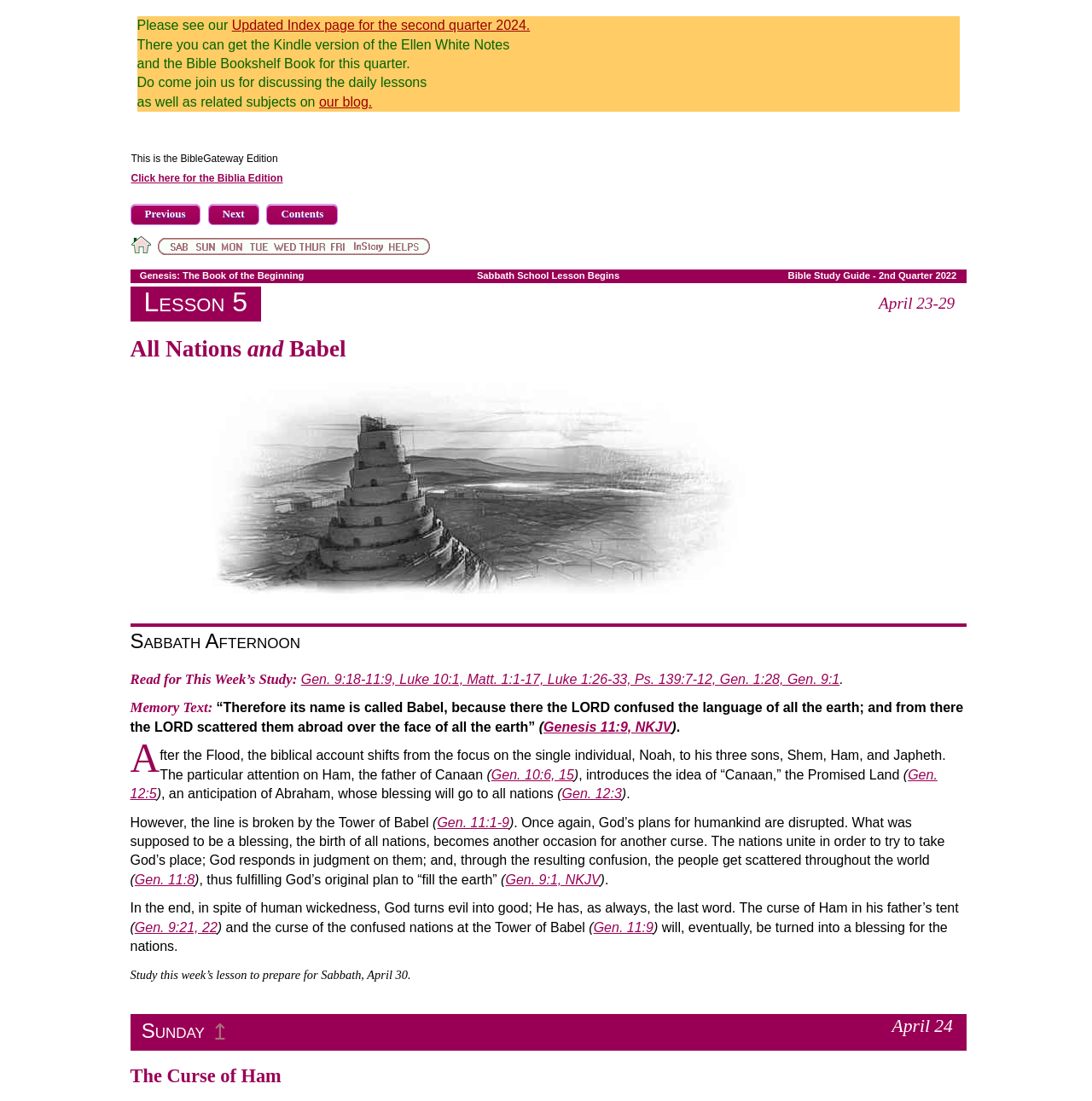Find the bounding box coordinates of the element to click in order to complete the given instruction: "Click the 'Updated Index page for the second quarter 2024' link."

[0.212, 0.016, 0.485, 0.03]